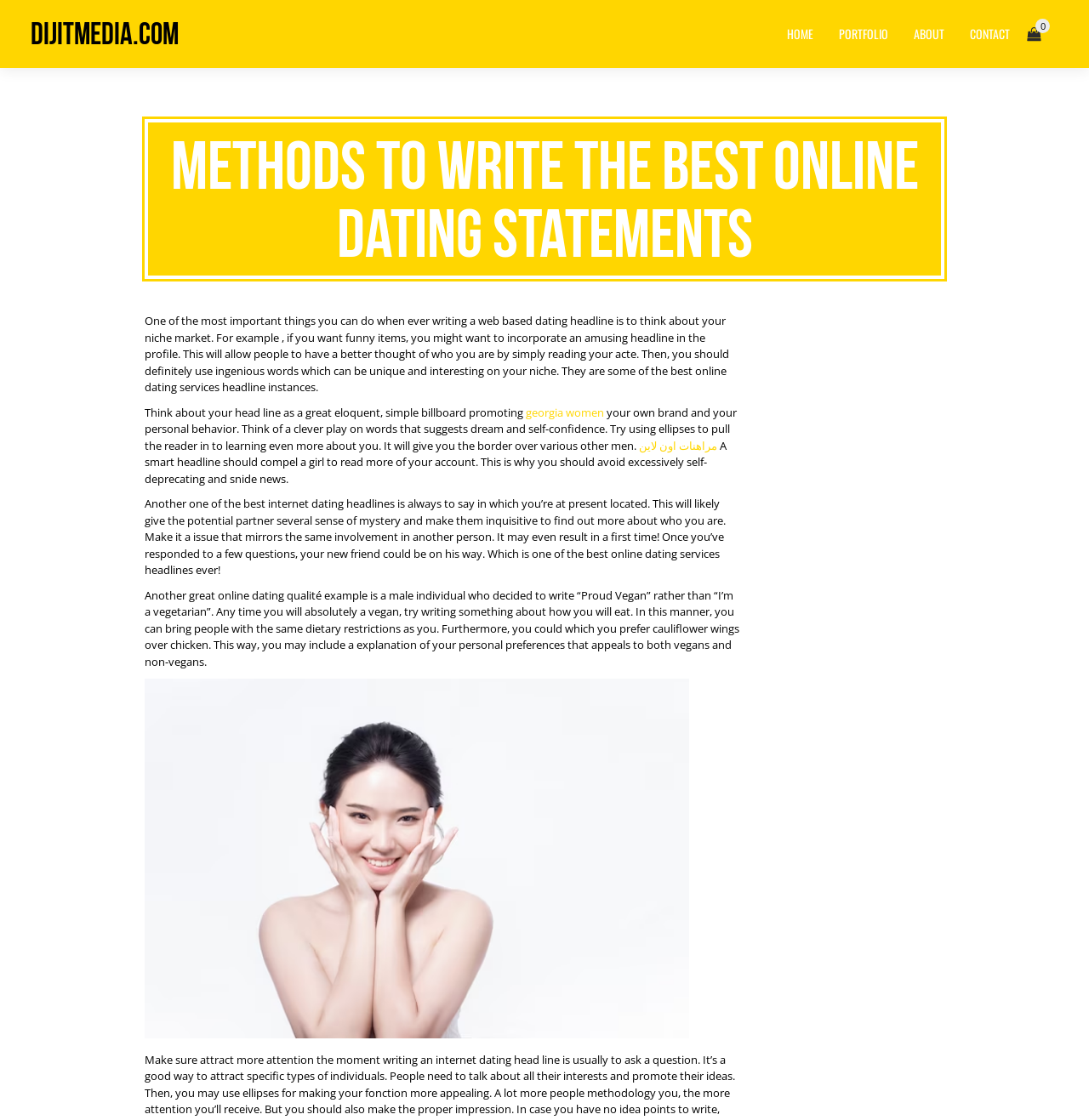How many links are in the top navigation bar?
Refer to the image and give a detailed response to the question.

The top navigation bar contains links to 'HOME', 'PORTFOLIO', 'ABOUT', 'CONTACT', and an icon with the text '0', which makes a total of 5 links.